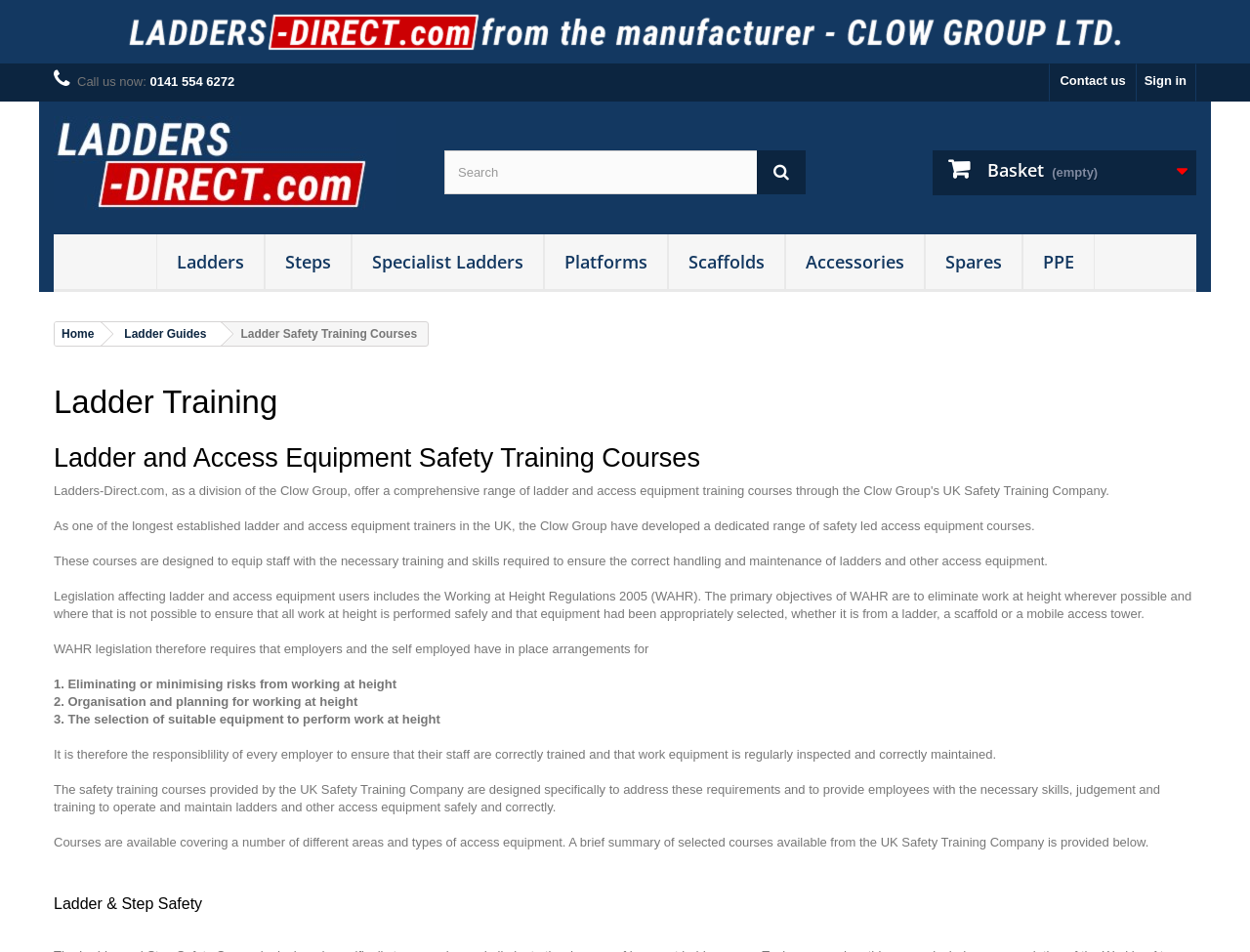Can you determine the bounding box coordinates of the area that needs to be clicked to fulfill the following instruction: "View ladder safety training courses"?

[0.043, 0.404, 0.957, 0.441]